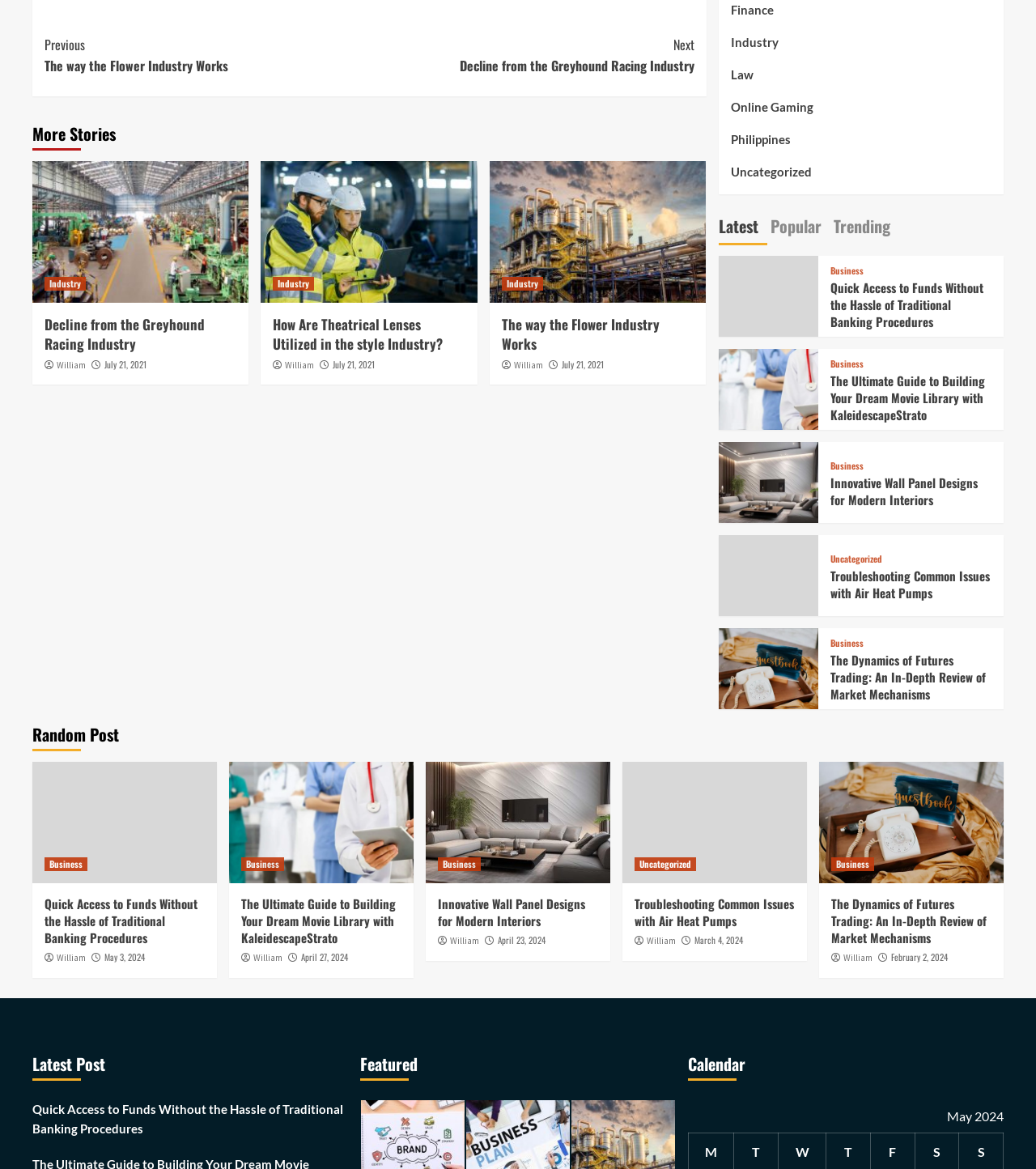Determine the bounding box coordinates for the HTML element mentioned in the following description: "Online Gaming". The coordinates should be a list of four floats ranging from 0 to 1, represented as [left, top, right, bottom].

[0.705, 0.083, 0.785, 0.11]